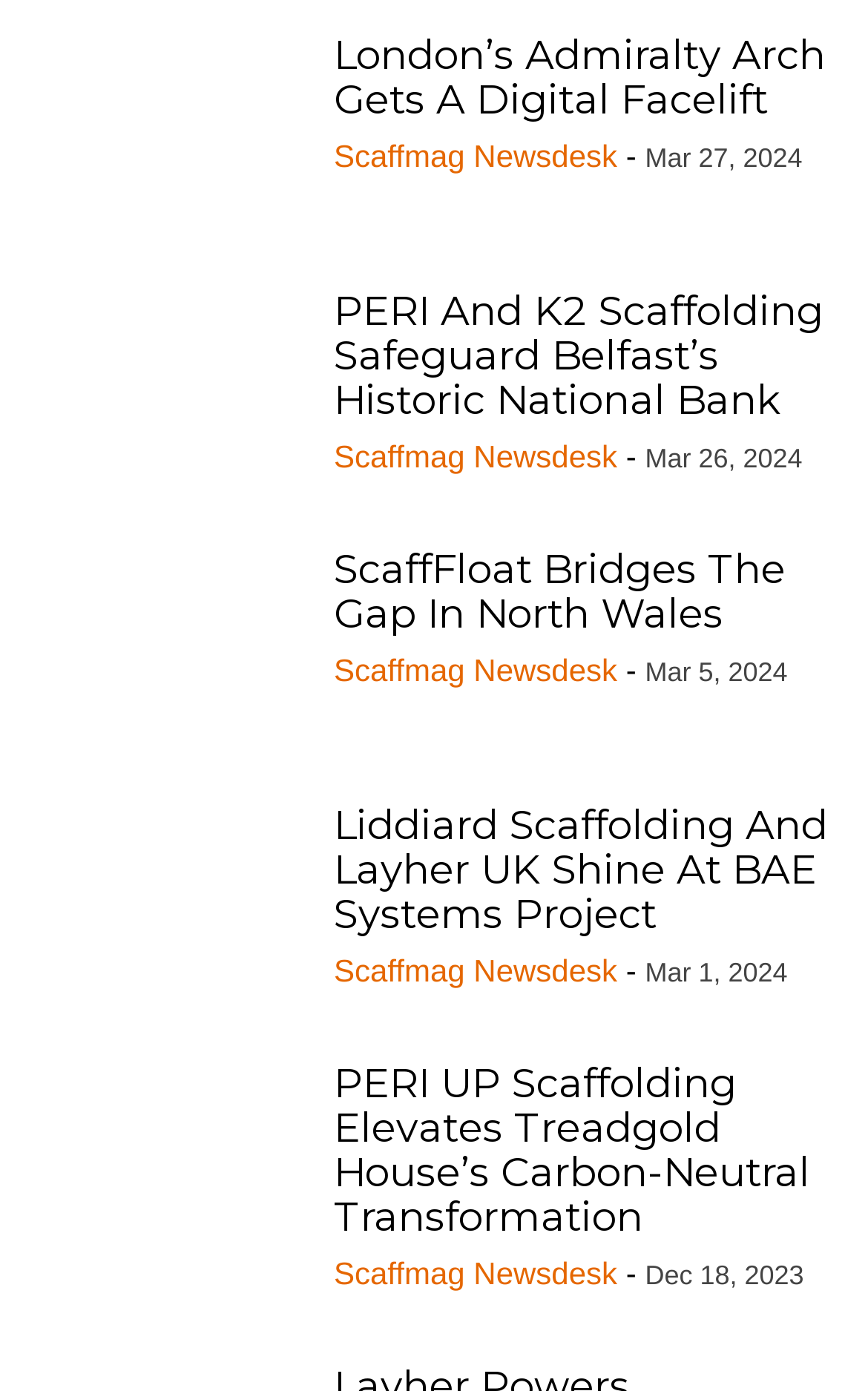Can you find the bounding box coordinates of the area I should click to execute the following instruction: "View news from Scaffmag Newsdesk"?

[0.385, 0.099, 0.711, 0.125]